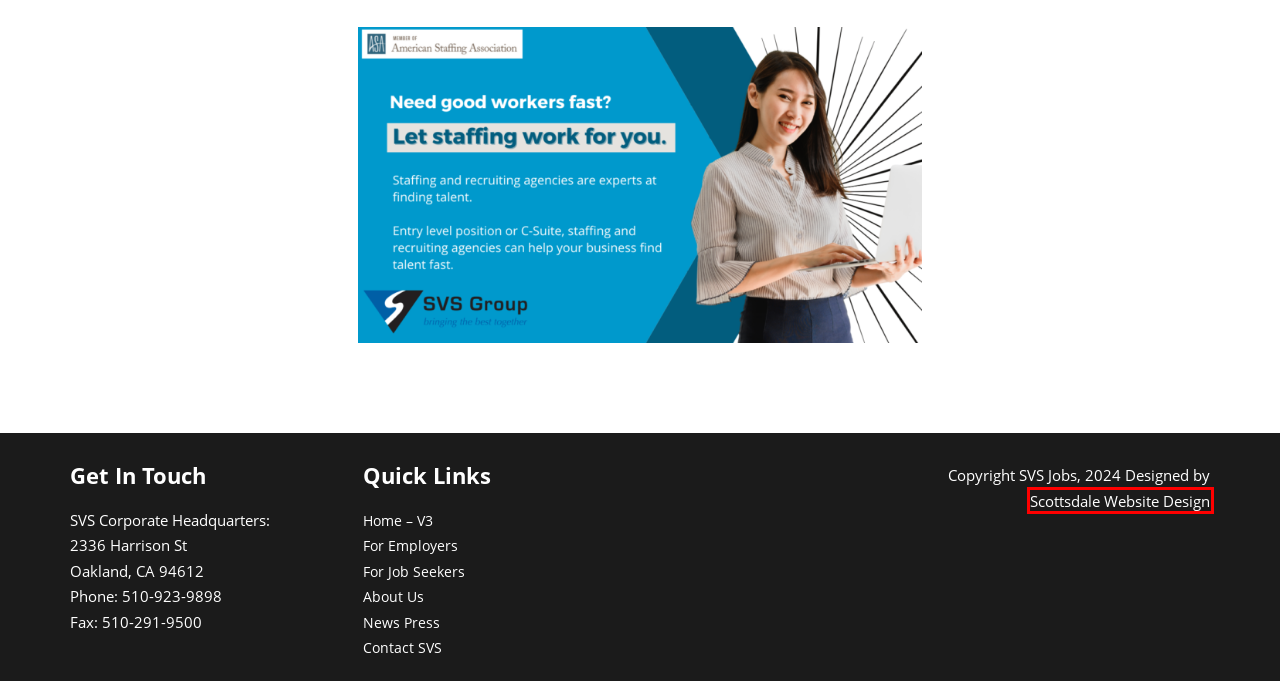Look at the given screenshot of a webpage with a red rectangle bounding box around a UI element. Pick the description that best matches the new webpage after clicking the element highlighted. The descriptions are:
A. SVS Gives Back - Silicon Valley Staffing | Technology | Light Industrial | Accounting Jobs
B. Awards - Silicon Valley Staffing | Technology | Light Industrial | Accounting Jobs
C. Placement Services - Silicon Valley Staffing | Technology | Light Industrial | Accounting Jobs
D. Employers - Silicon Valley Staffing | Technology | Light Industrial | Accounting Jobs
E. Scottsdale Website Design | Phoenix SEO & Website Development
F. Contact SVS - Silicon Valley Staffing | Technology | Light Industrial | Accounting Jobs
G. News Press - Silicon Valley Staffing | Technology | Light Industrial | Accounting Jobs
H. SVS Group | Job Search - All Jobs Near You

E